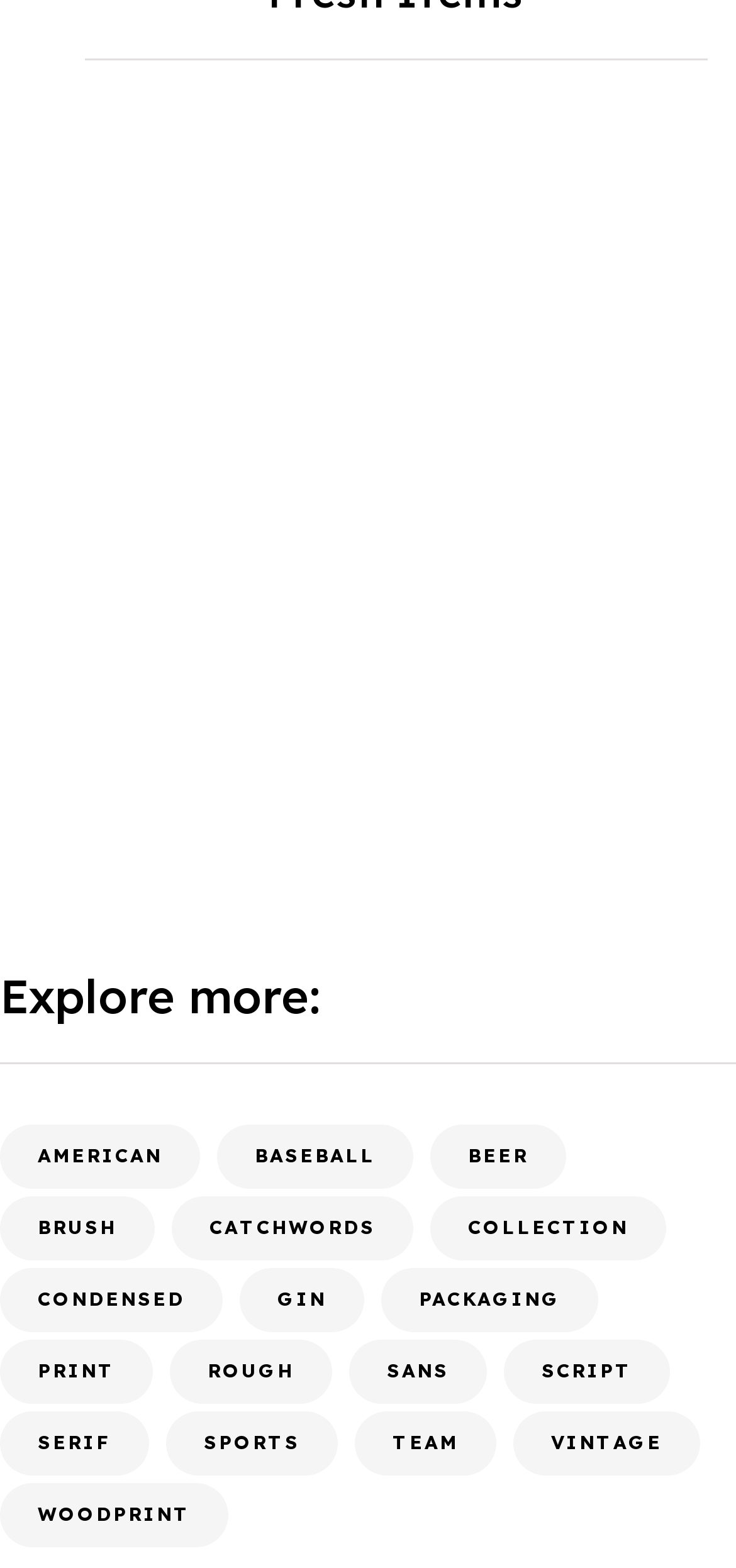Show the bounding box coordinates for the HTML element described as: "Woodlandia Font".

[0.556, 0.539, 0.954, 0.568]